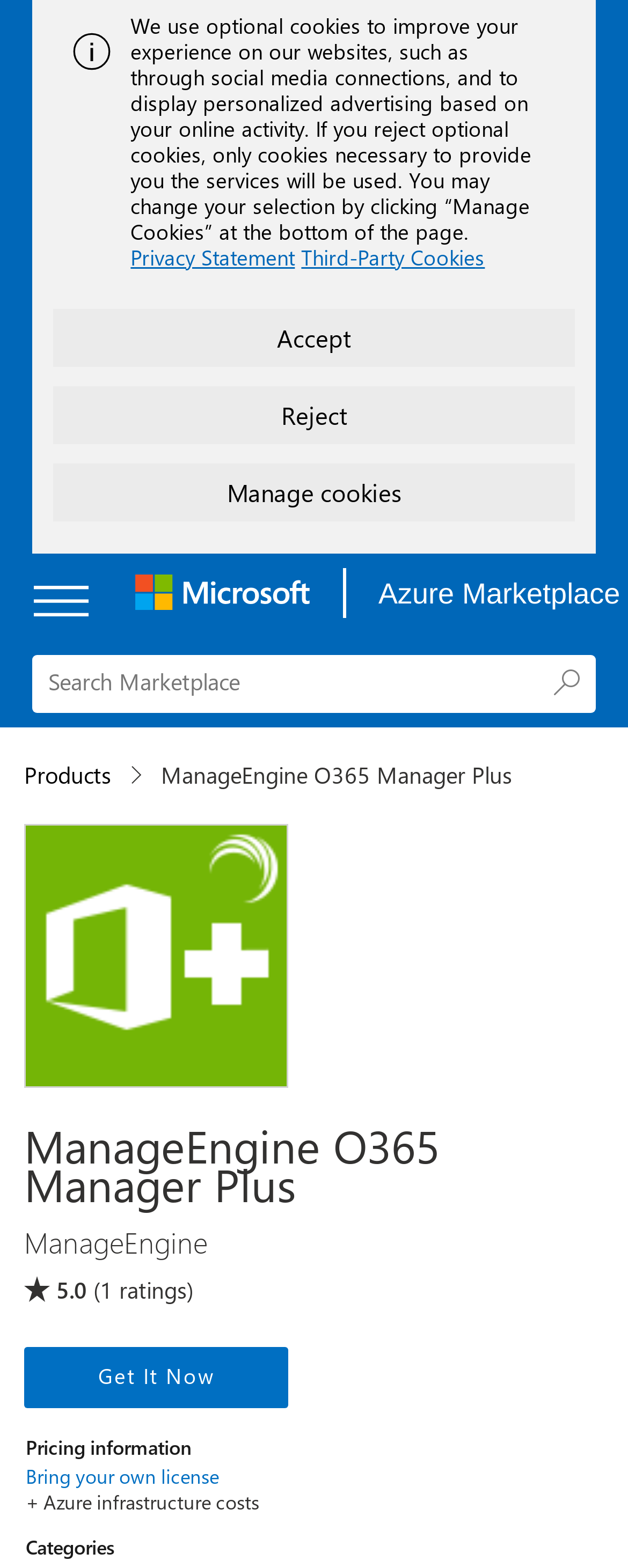Bounding box coordinates are specified in the format (top-left x, top-left y, bottom-right x, bottom-right y). All values are floating point numbers bounded between 0 and 1. Please provide the bounding box coordinate of the region this sentence describes: parent_node: Azure Marketplace aria-label="Microsoft"

[0.19, 0.357, 0.521, 0.398]